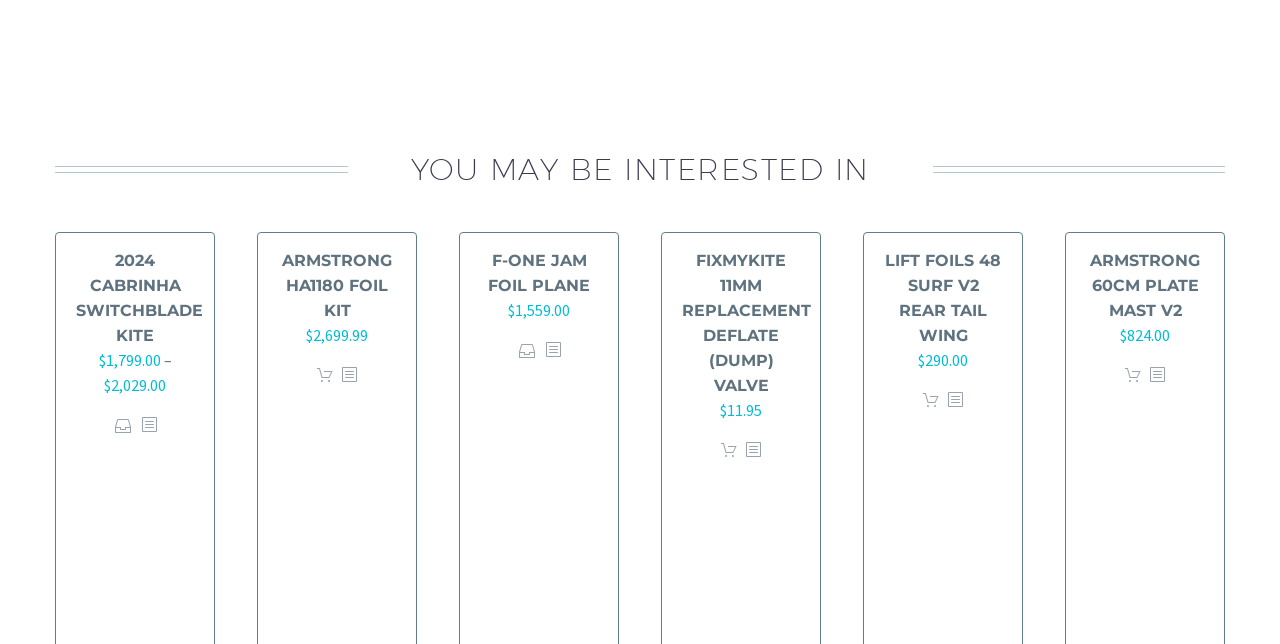Please answer the following question using a single word or phrase: 
How many products are listed on this page?

8